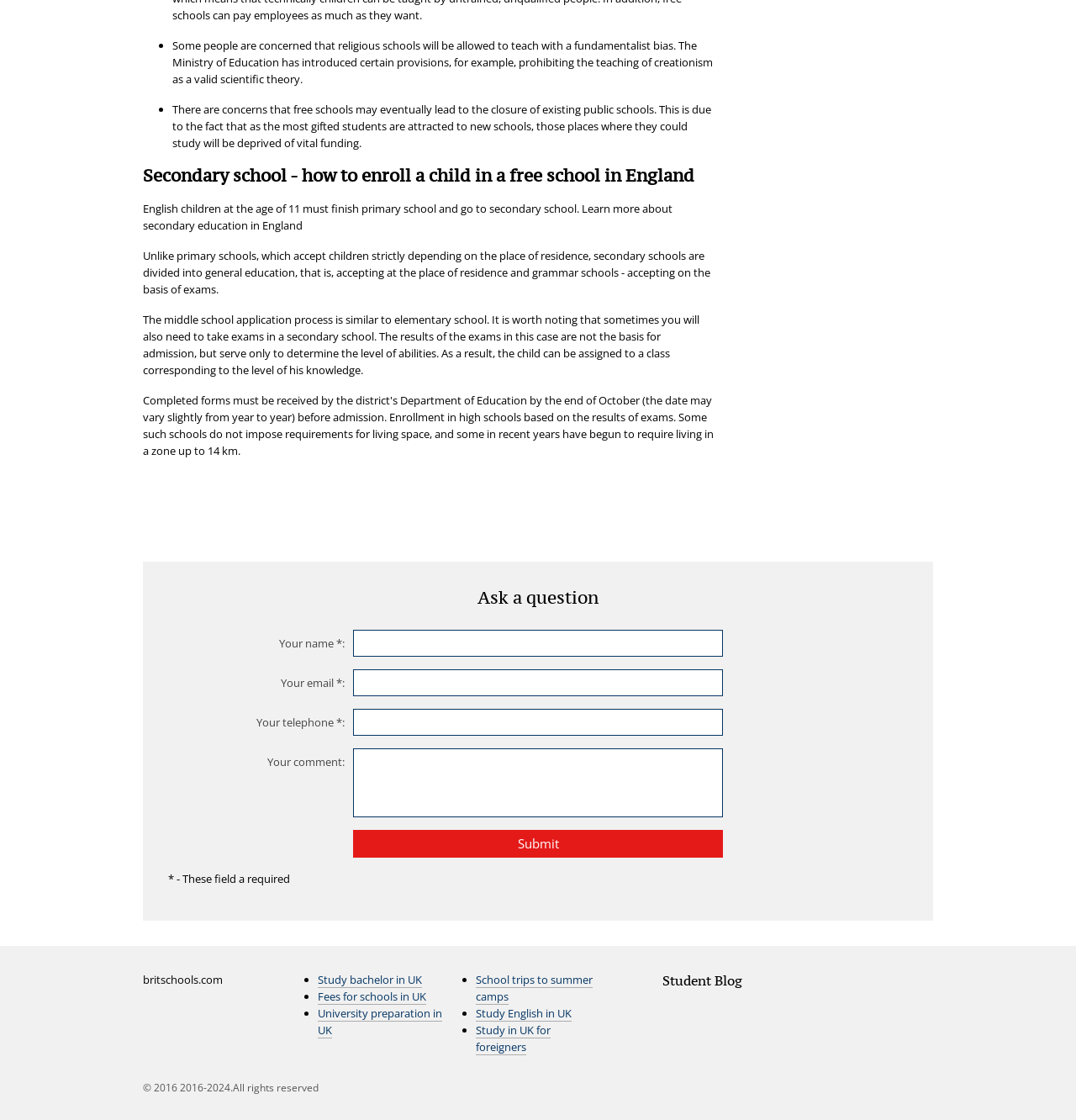Kindly determine the bounding box coordinates for the clickable area to achieve the given instruction: "Enter your name".

[0.328, 0.562, 0.672, 0.586]